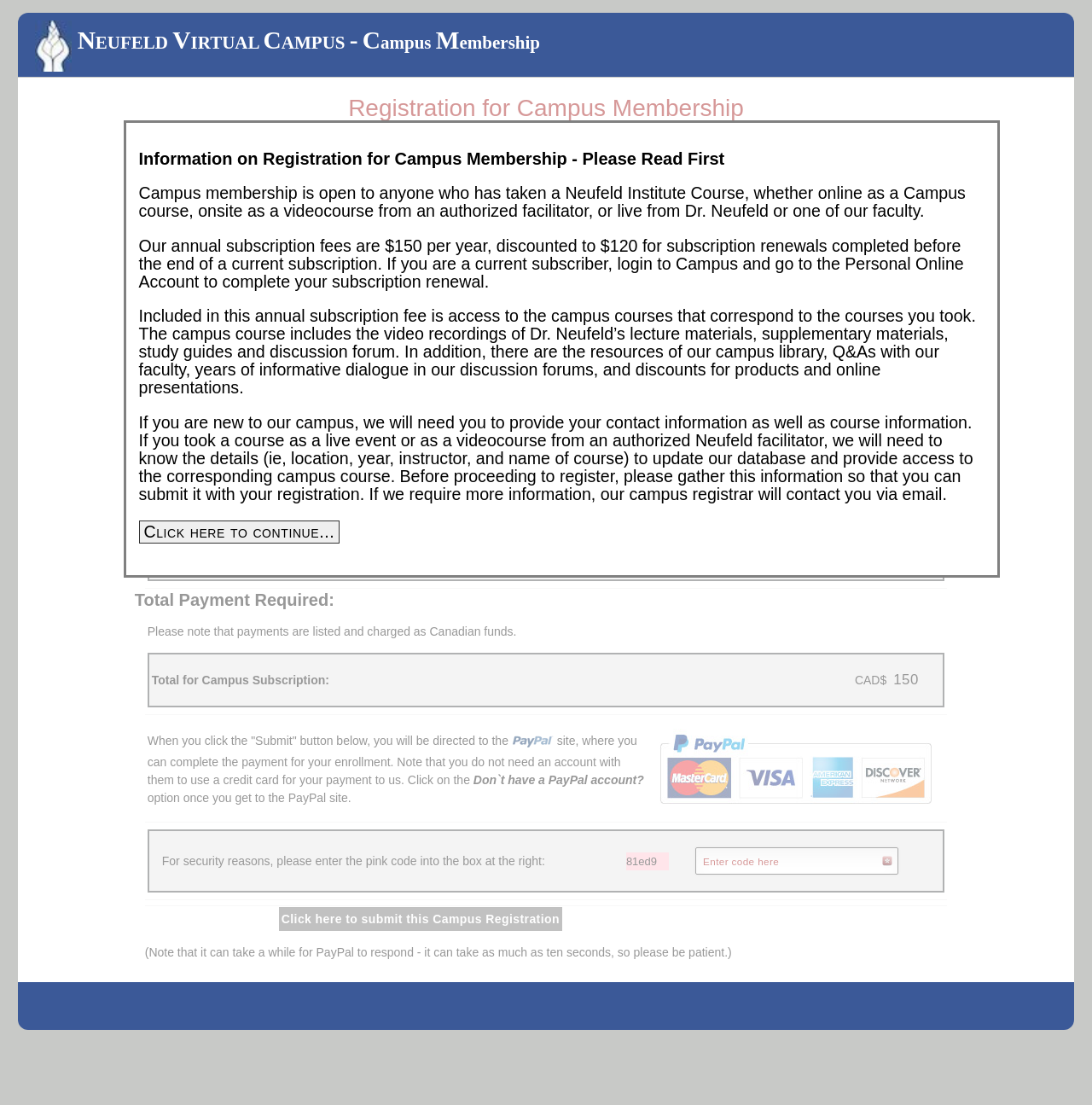Could you determine the bounding box coordinates of the clickable element to complete the instruction: "Click here to continue..."? Provide the coordinates as four float numbers between 0 and 1, i.e., [left, top, right, bottom].

[0.127, 0.471, 0.311, 0.492]